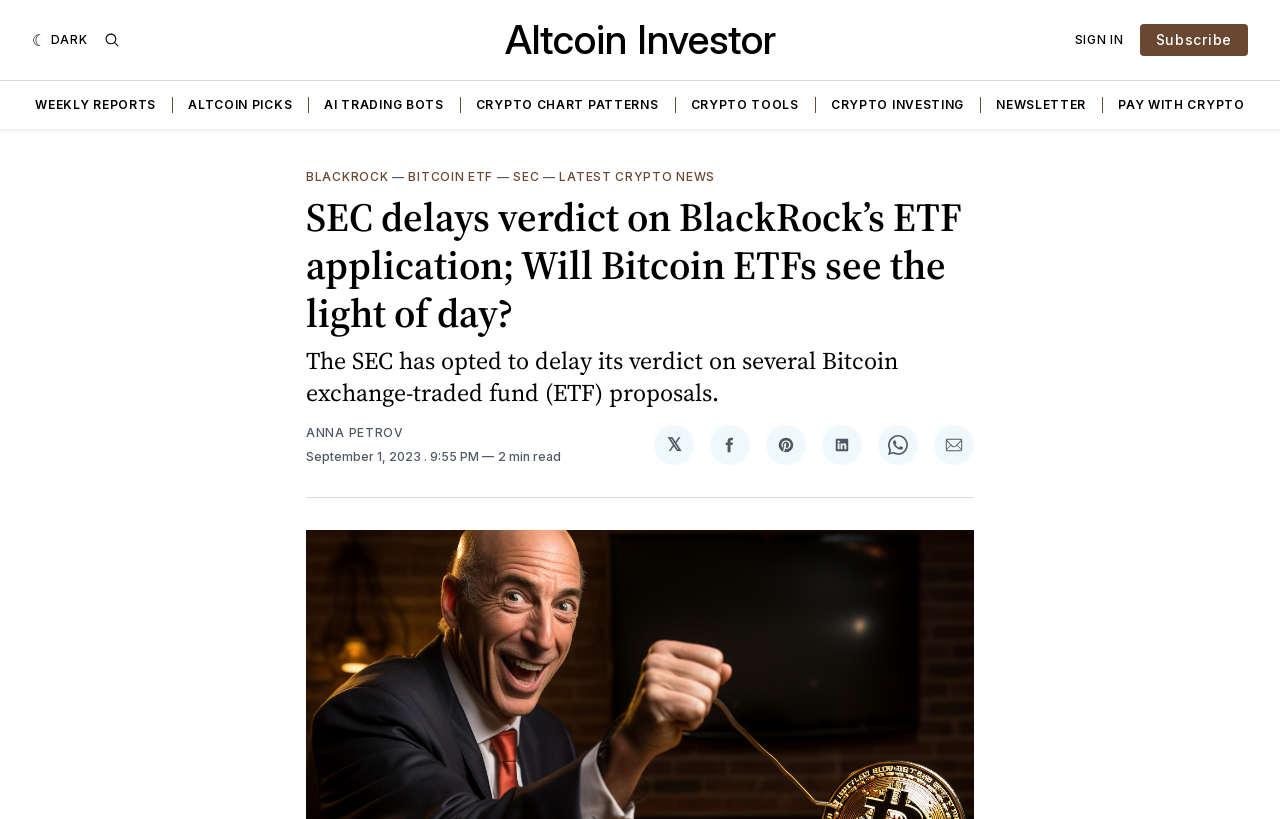Answer in one word or a short phrase: 
What is the date of the news article?

September 1, 2023